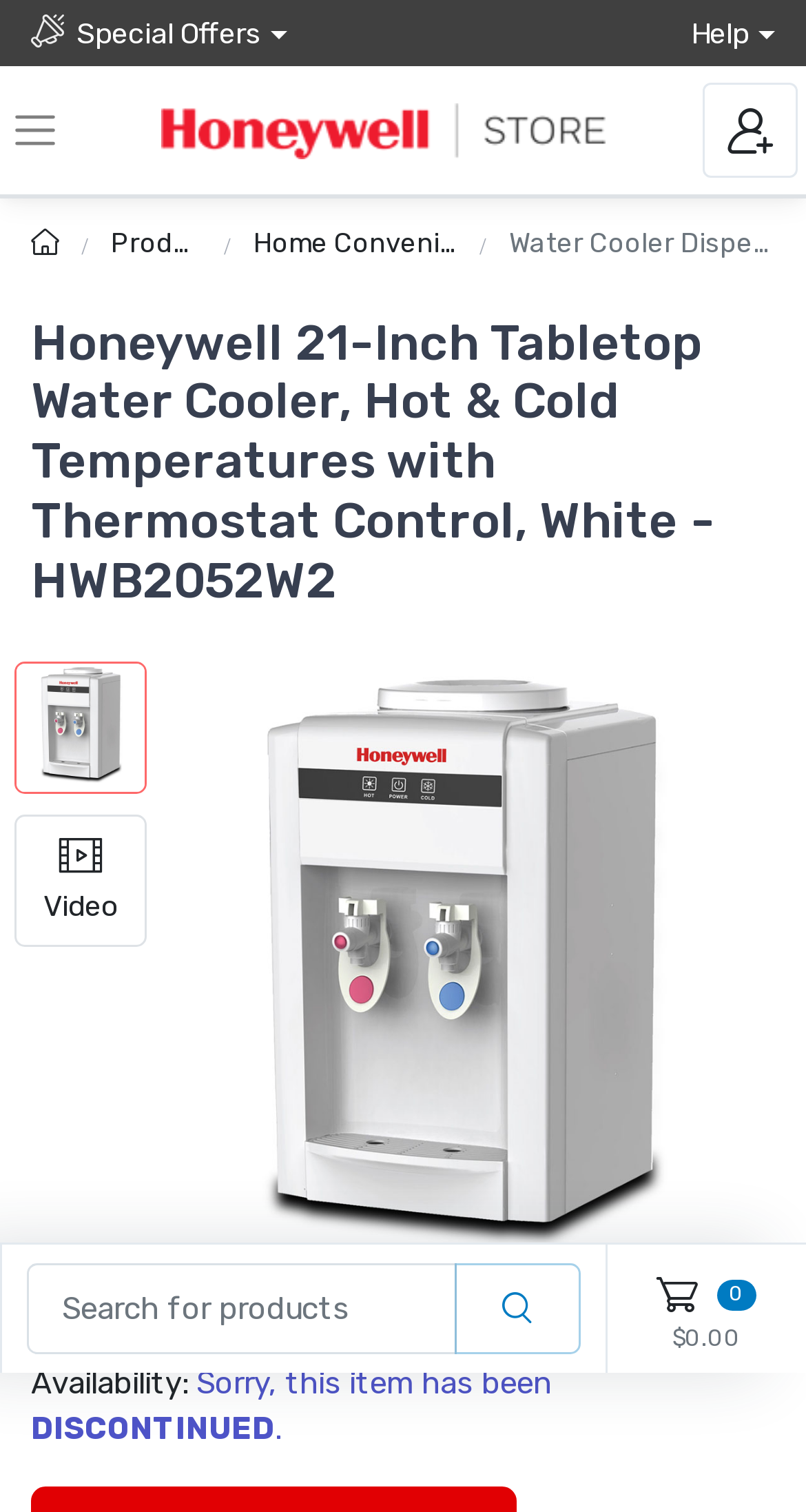What is the brand of the product?
Please use the image to provide an in-depth answer to the question.

I determined the brand of the product by looking at the link 'the official Honeywell brand store' and the heading 'Honeywell 21-Inch Tabletop Water Cooler, Hot & Cold Temperatures with Thermostat Control, White - HWB2052W2'.